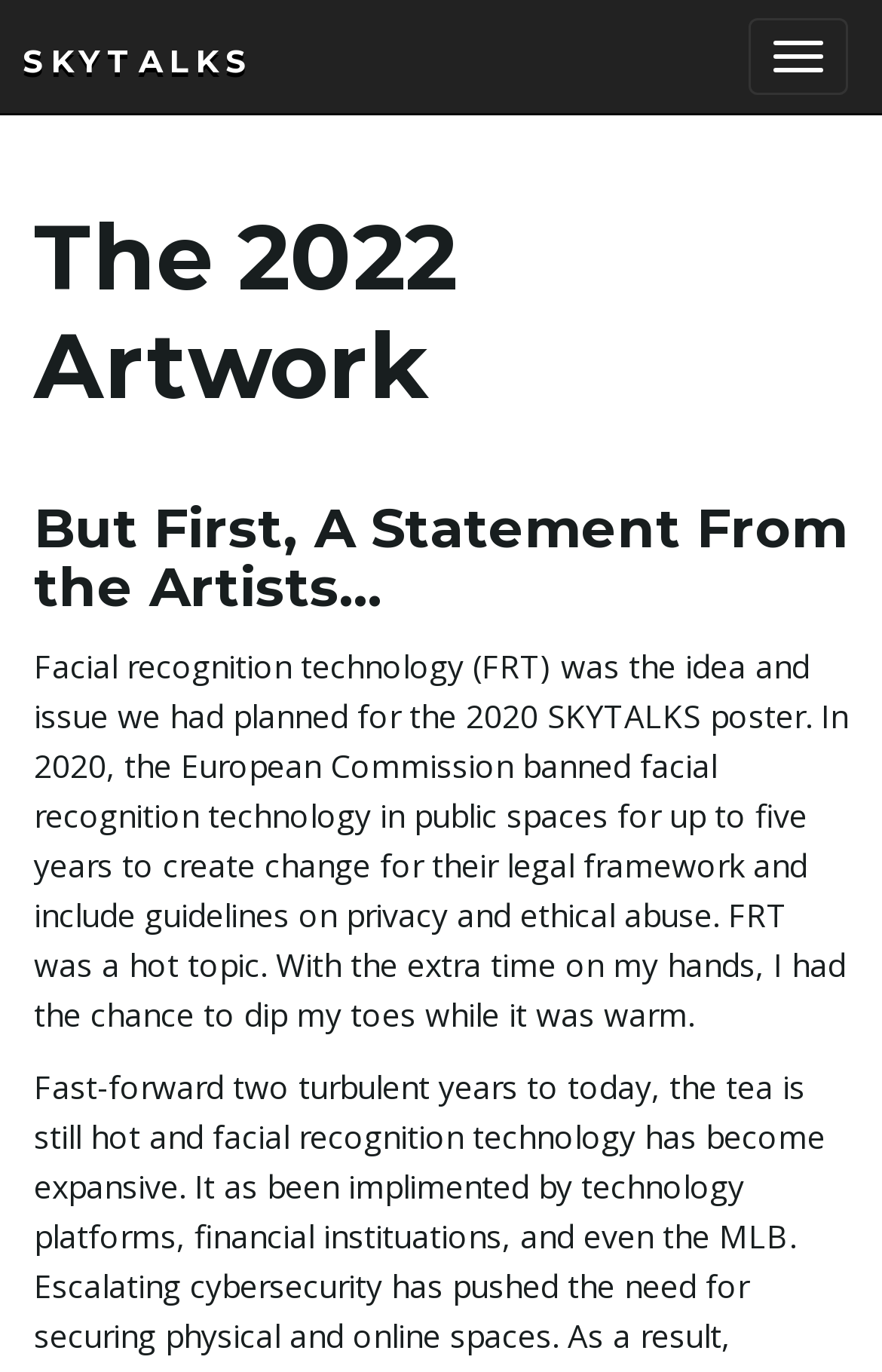Please provide the main heading of the webpage content.

The 2022 Artwork